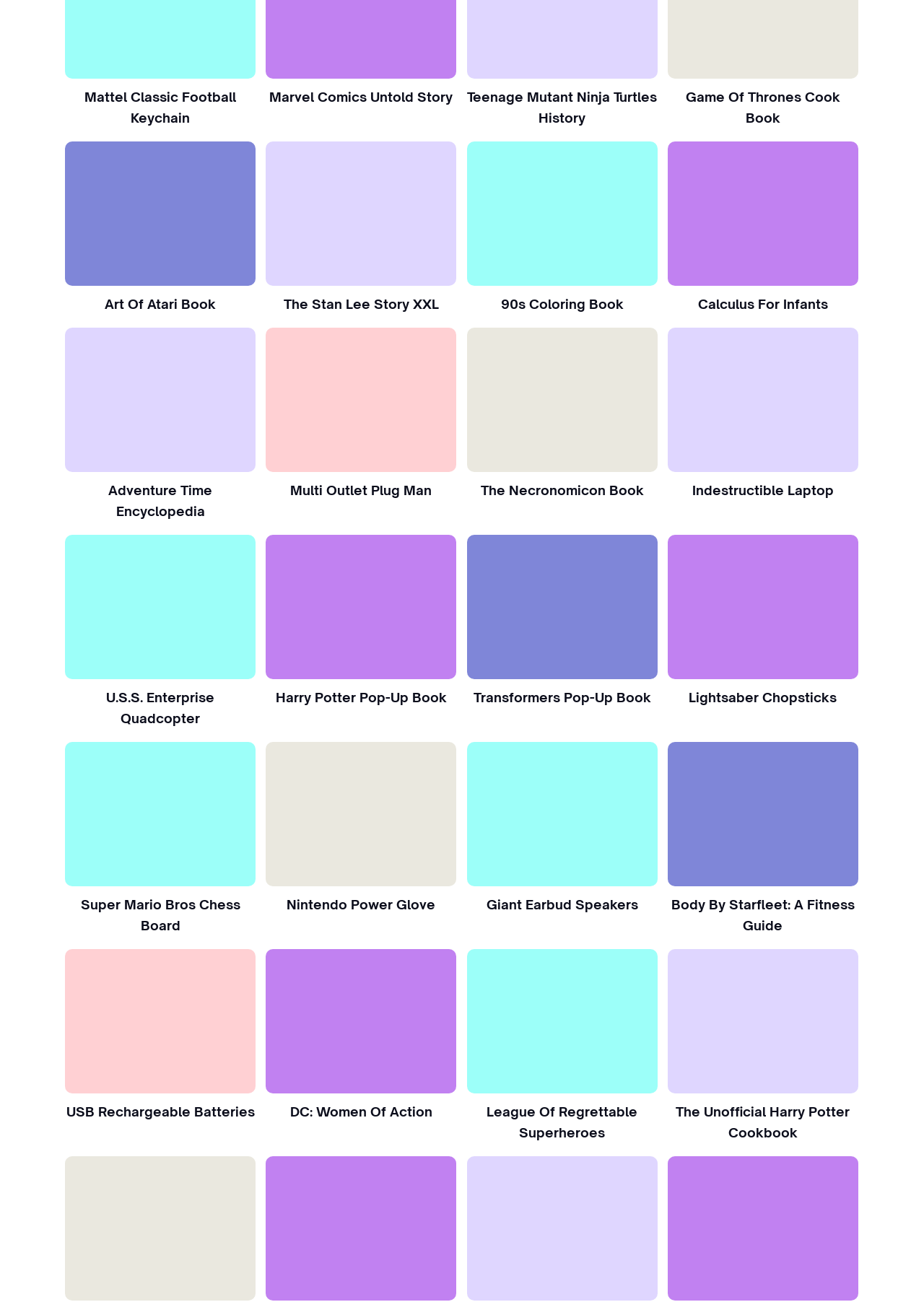Identify the bounding box coordinates for the region of the element that should be clicked to carry out the instruction: "Check out '90s Coloring Book'". The bounding box coordinates should be four float numbers between 0 and 1, i.e., [left, top, right, bottom].

[0.505, 0.109, 0.711, 0.22]